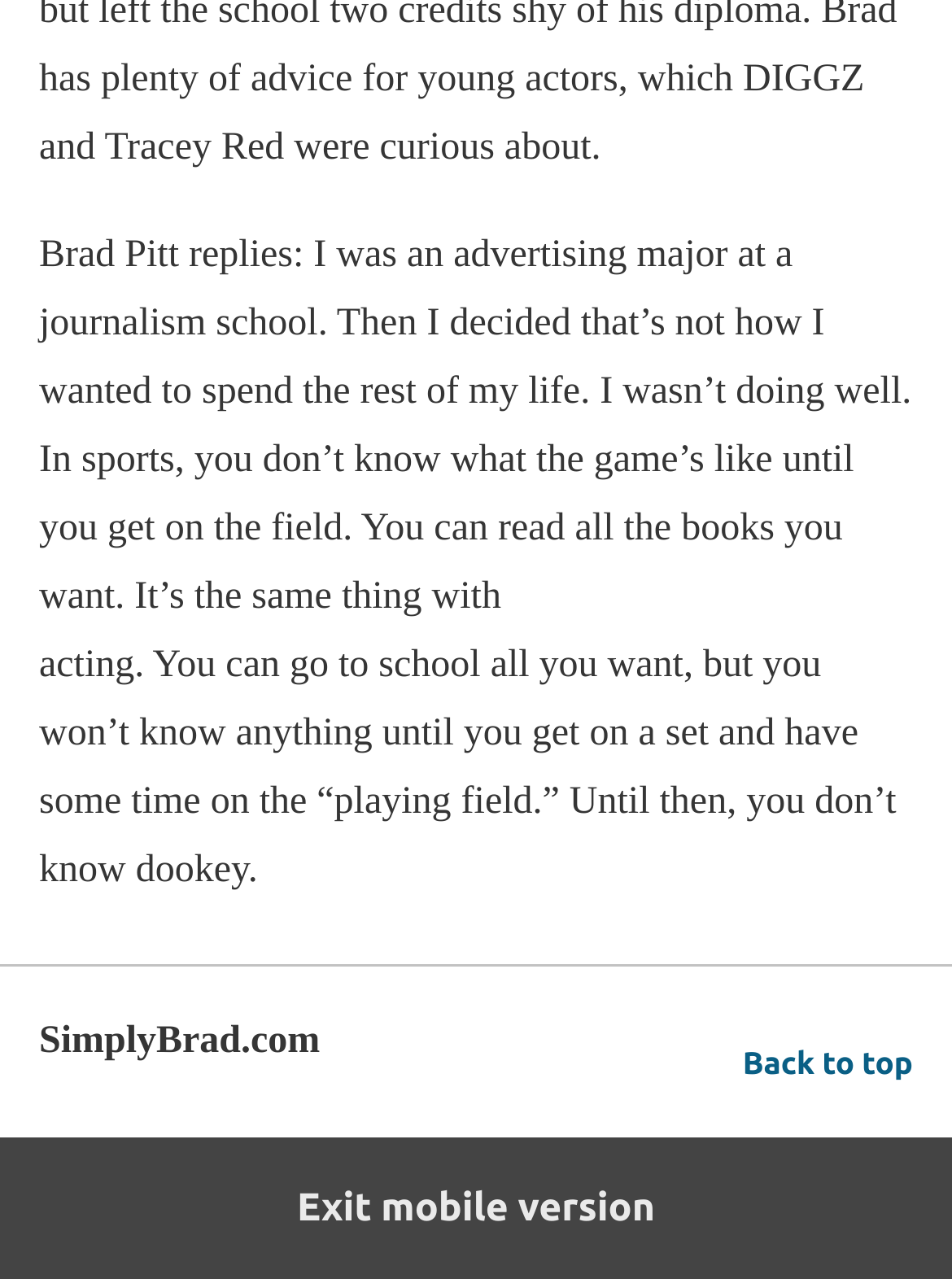Find the bounding box coordinates for the HTML element described as: "Back to top". The coordinates should consist of four float values between 0 and 1, i.e., [left, top, right, bottom].

[0.78, 0.809, 0.959, 0.858]